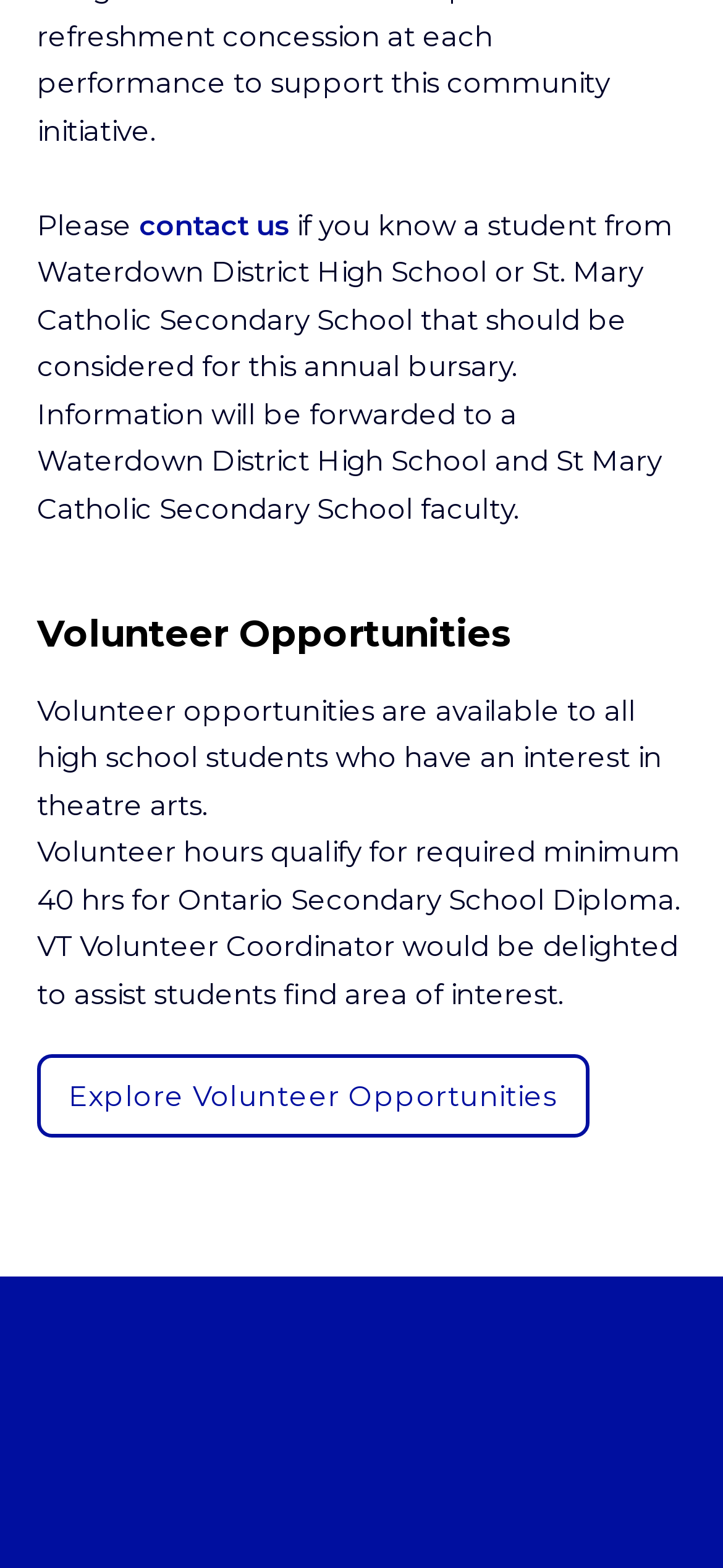Using a single word or phrase, answer the following question: 
What is the topic of the webpage?

Volunteer opportunities